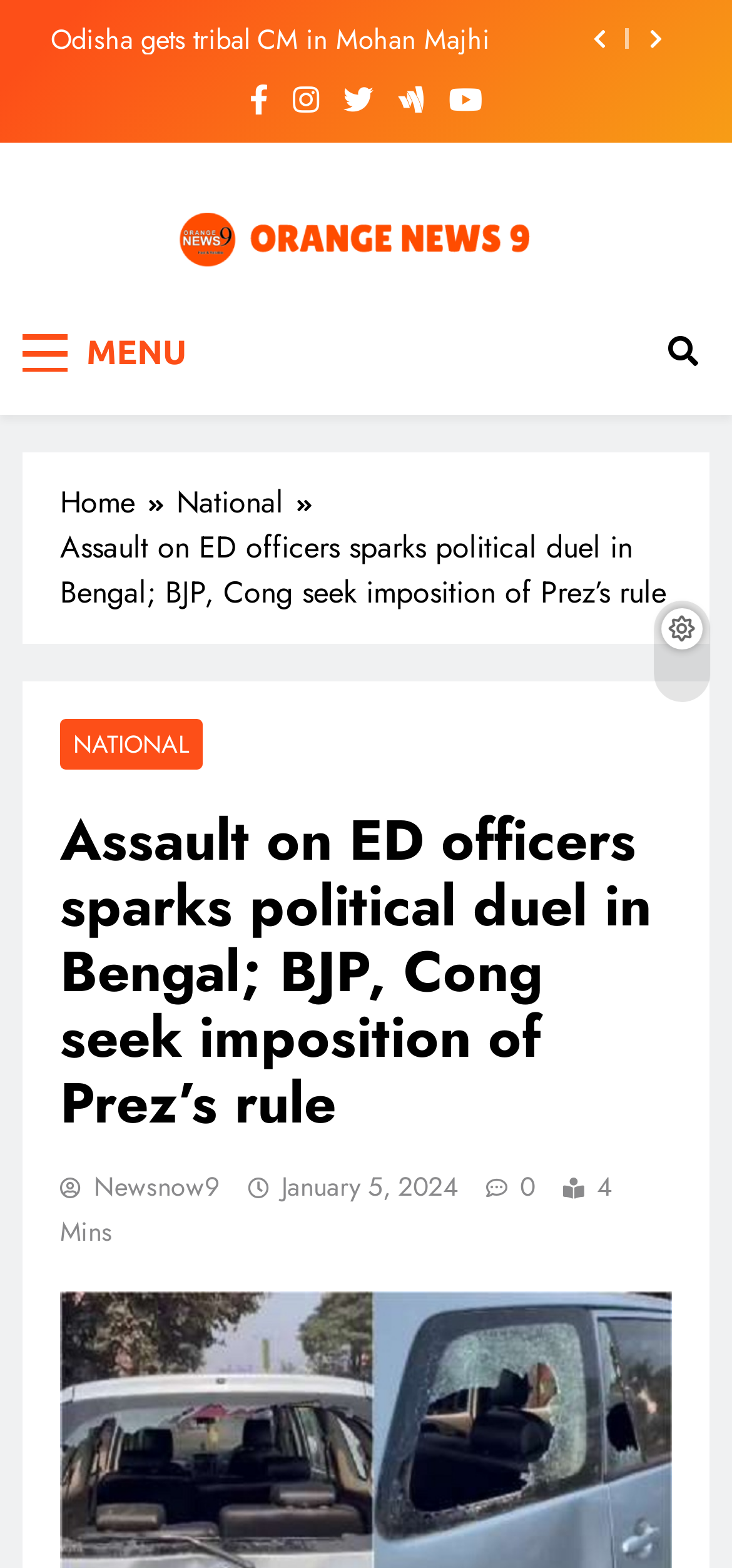Show the bounding box coordinates for the HTML element described as: "newsnow9".

[0.082, 0.745, 0.3, 0.769]